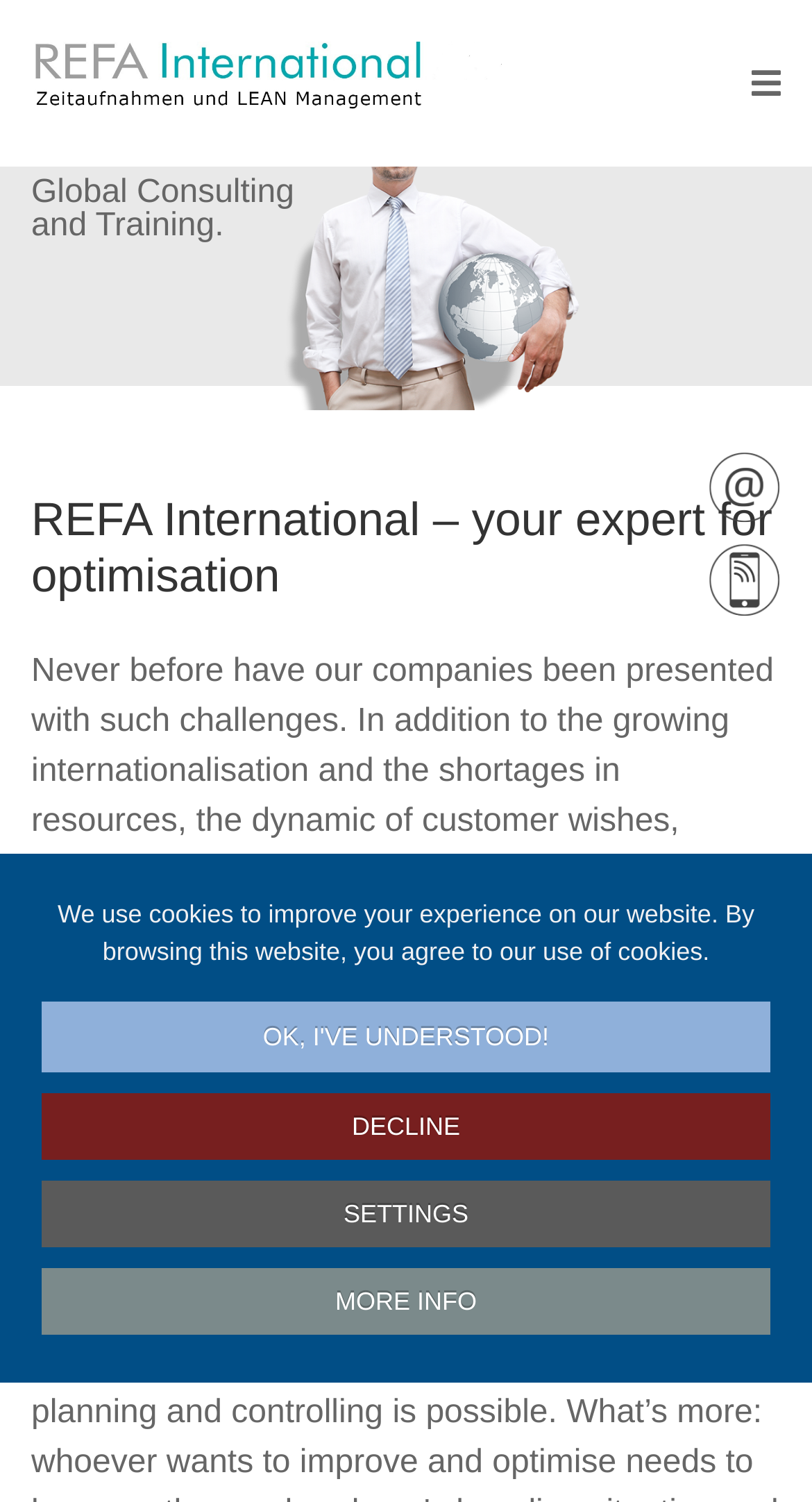What is the company's phone number?
Answer the question with as much detail as you can, using the image as a reference.

I found the phone number by looking at the link element with the text '+49(0)89 42017471' which is located at the bottom right of the webpage.